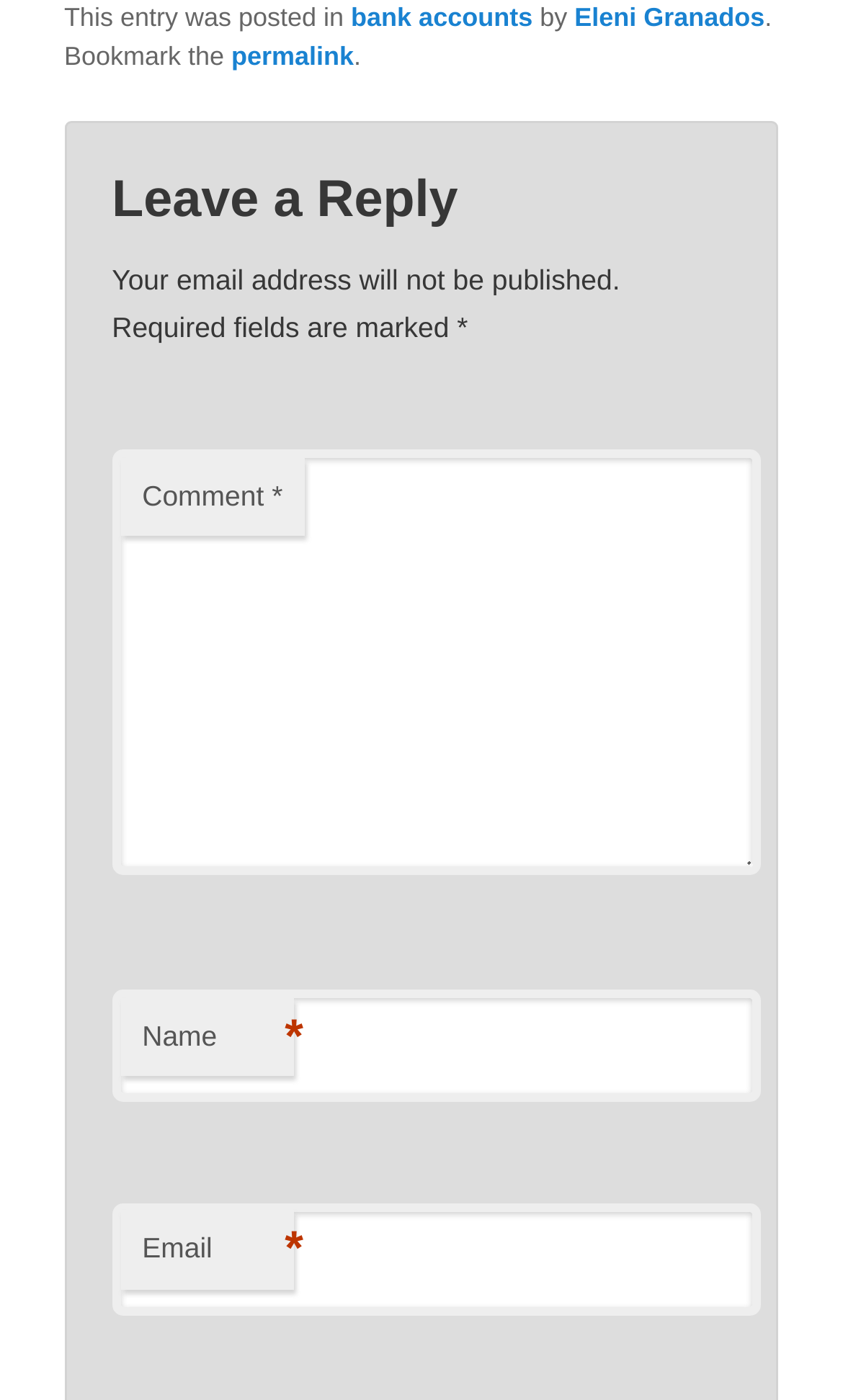Using the elements shown in the image, answer the question comprehensively: What is required to leave a reply?

To leave a reply, three fields are required: Name, Comment, and Email. This can be determined by looking at the textboxes with asterisks (*) next to them, which indicate required fields.